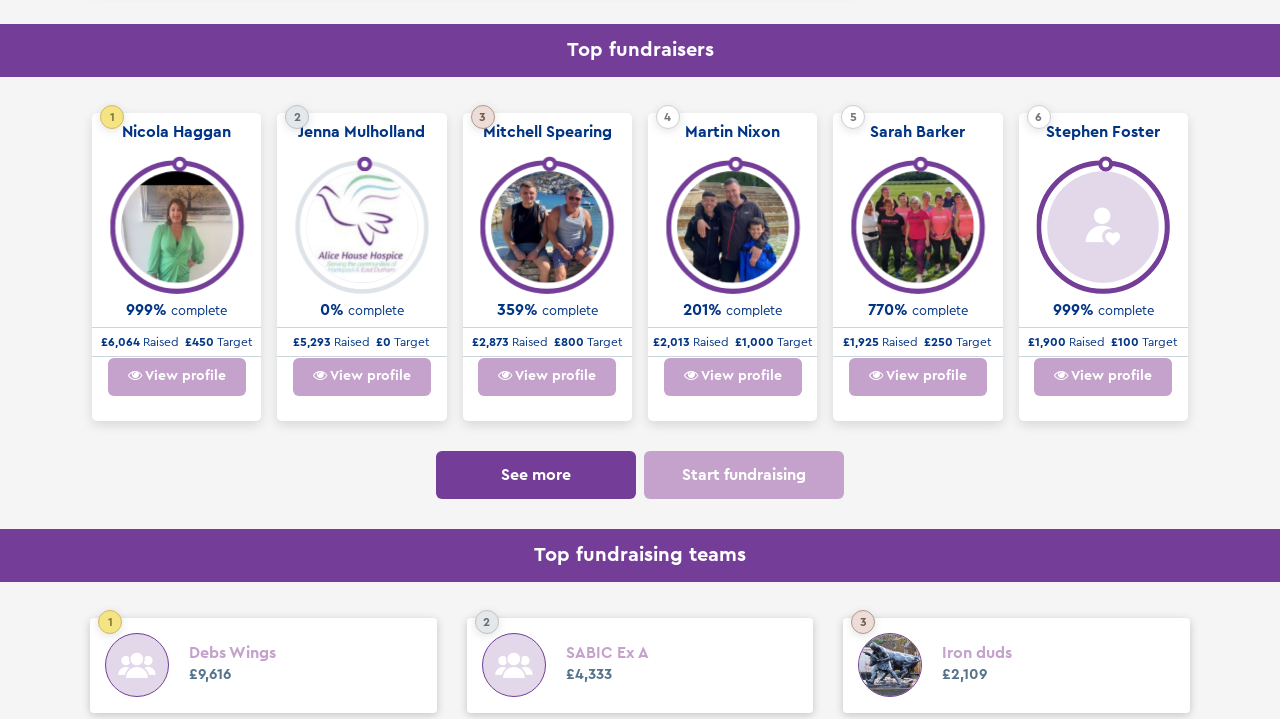Identify the bounding box coordinates of the element to click to follow this instruction: 'View Jenna Mulholland's profile'. Ensure the coordinates are four float values between 0 and 1, provided as [left, top, right, bottom].

[0.231, 0.223, 0.335, 0.409]